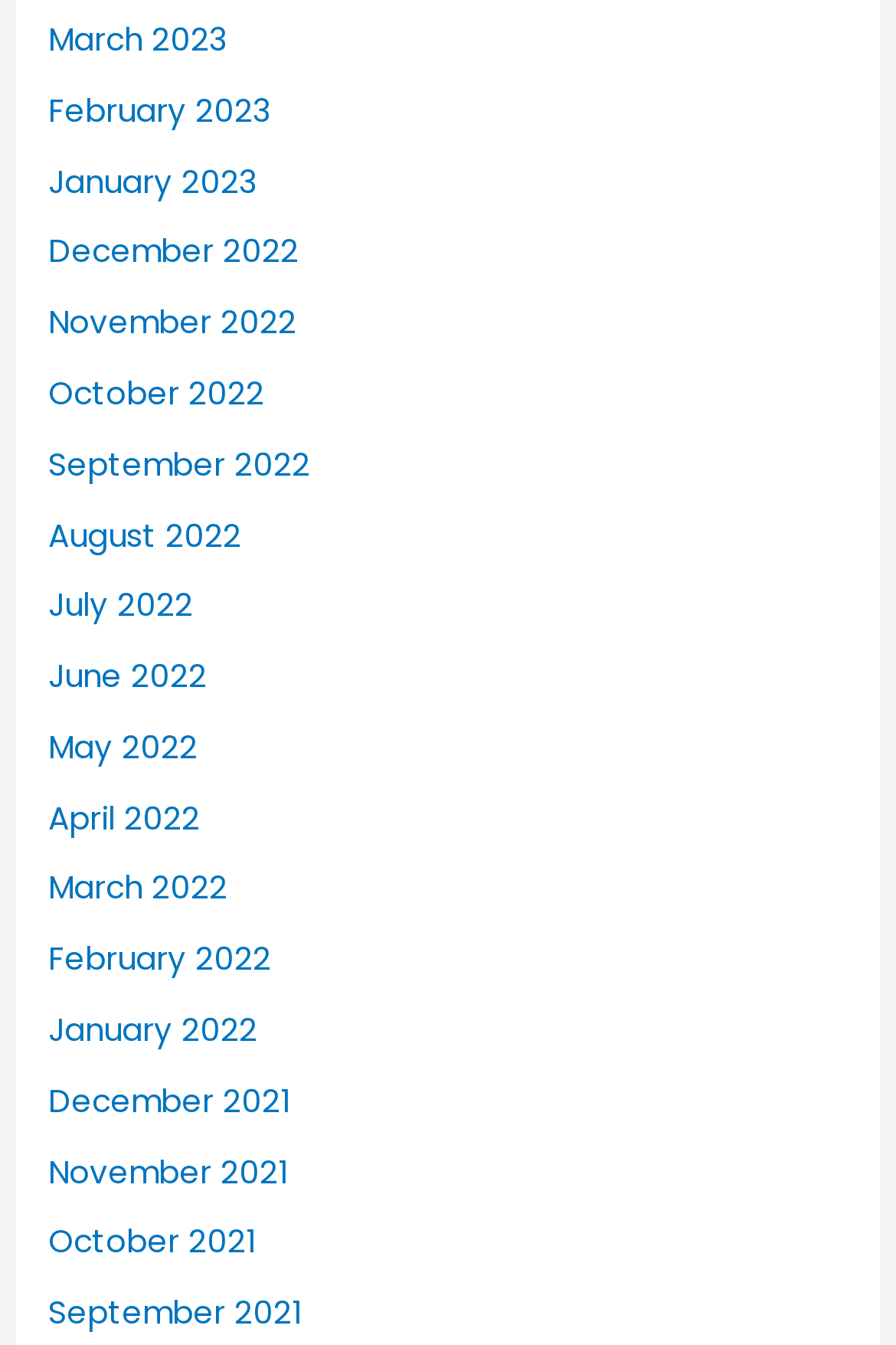What is the earliest month listed?
Refer to the image and respond with a one-word or short-phrase answer.

September 2021